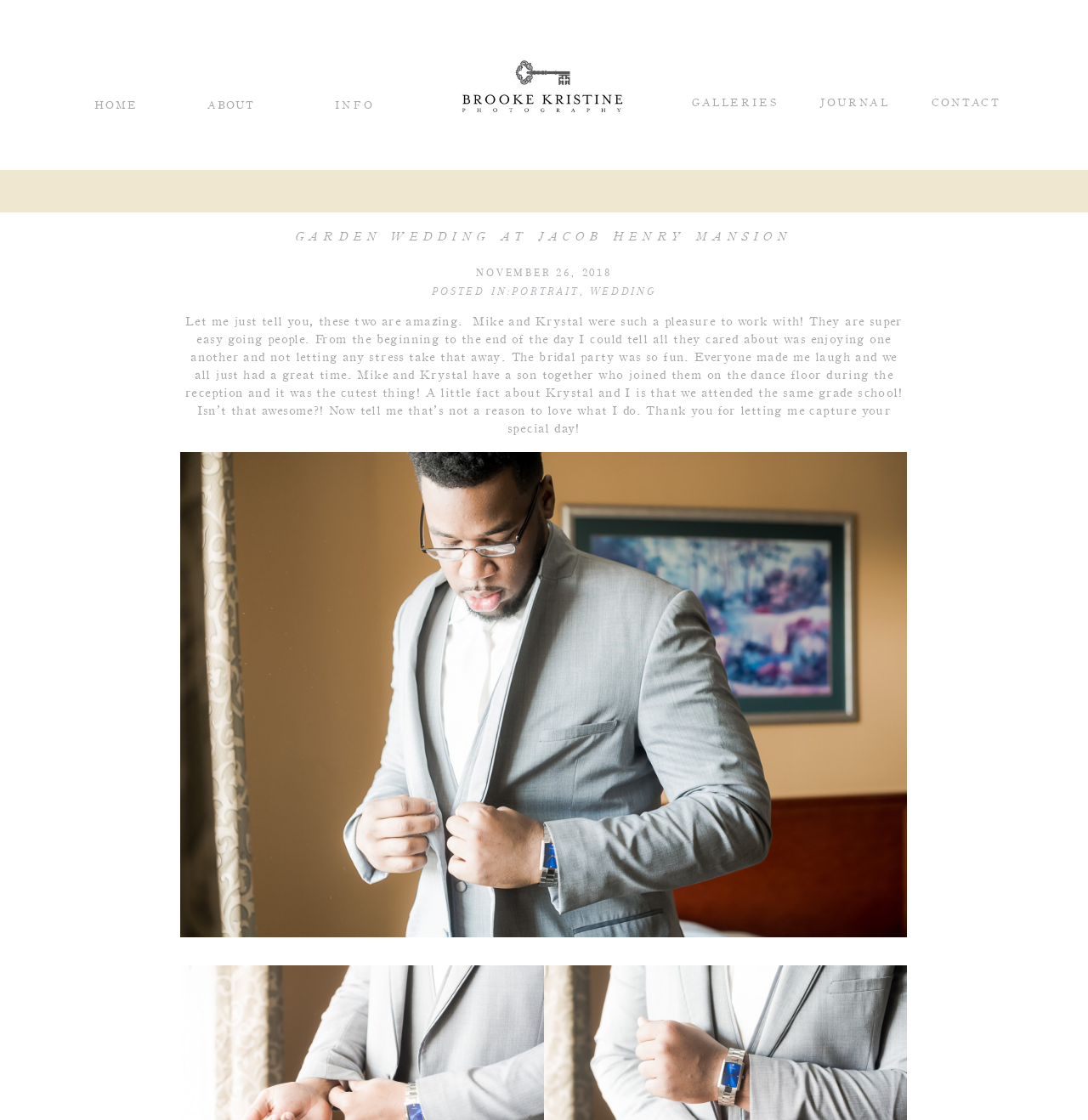What is the location of the wedding?
Provide an in-depth and detailed explanation in response to the question.

I found the location of the wedding by looking at the heading element with the text 'GARDEN WEDDING AT JACOB HENRY MANSION' which is located at [0.165, 0.206, 0.835, 0.217]